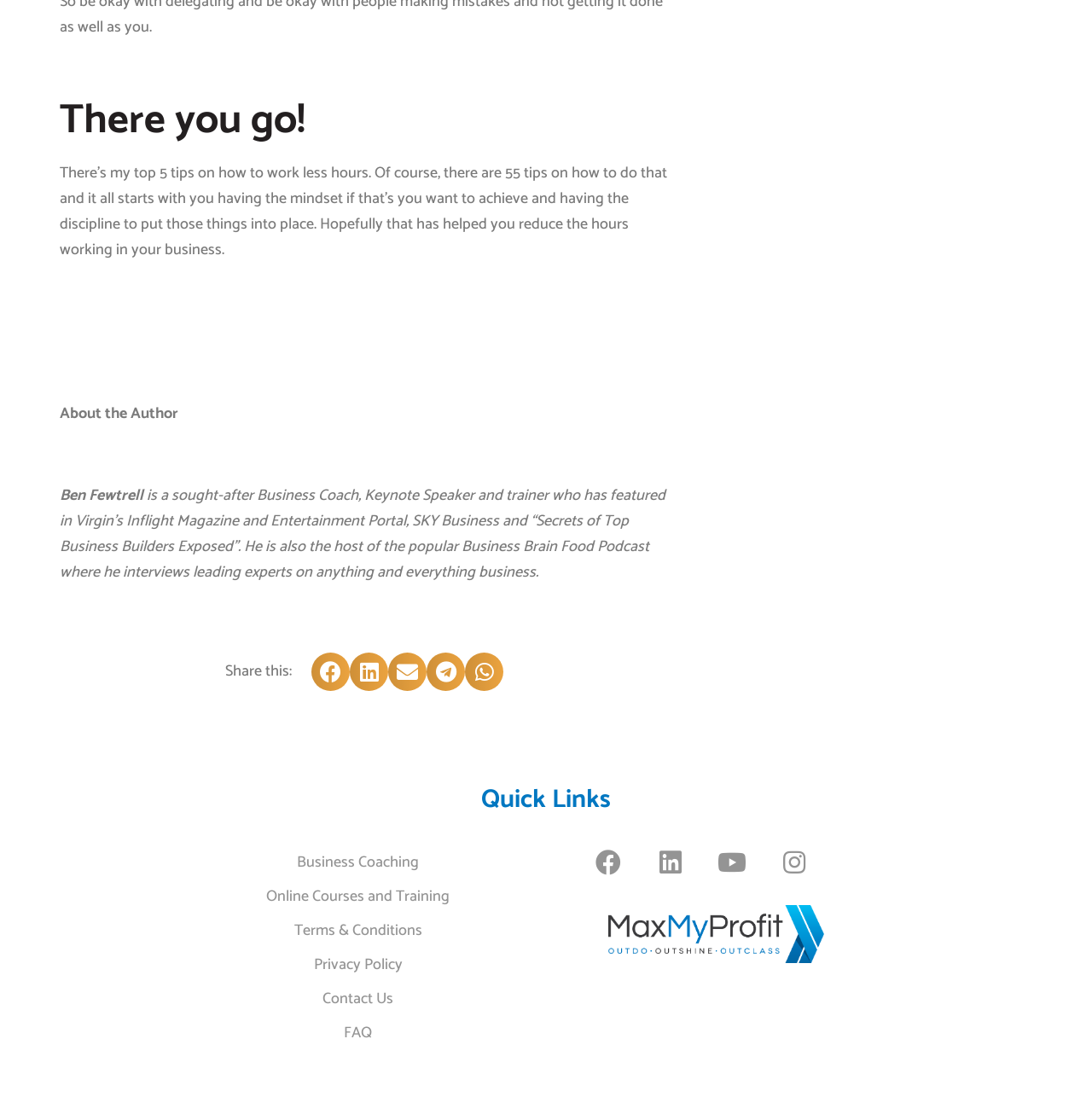Please identify the coordinates of the bounding box that should be clicked to fulfill this instruction: "Contact Us".

[0.18, 0.899, 0.476, 0.922]